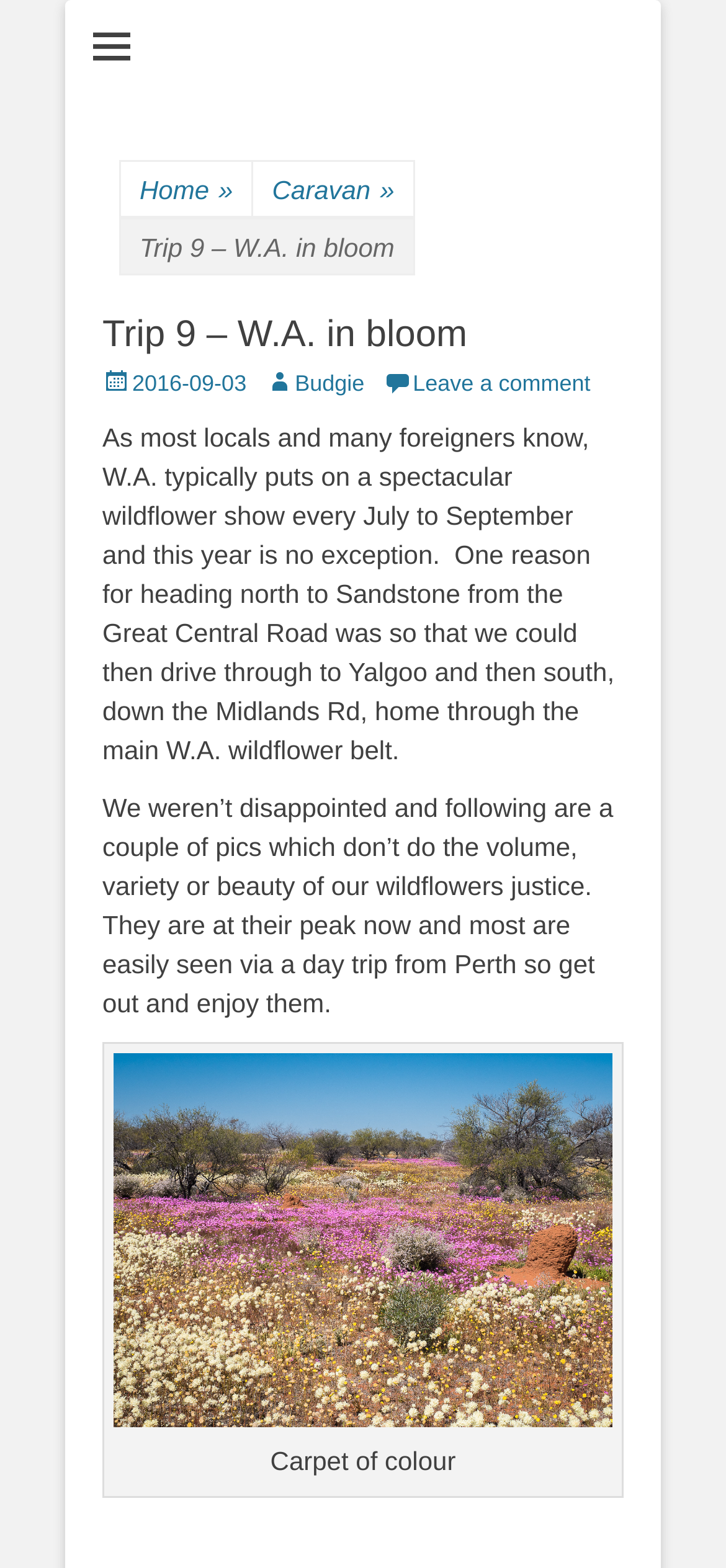Find the main header of the webpage and produce its text content.

Trip 9 – W.A. in bloom